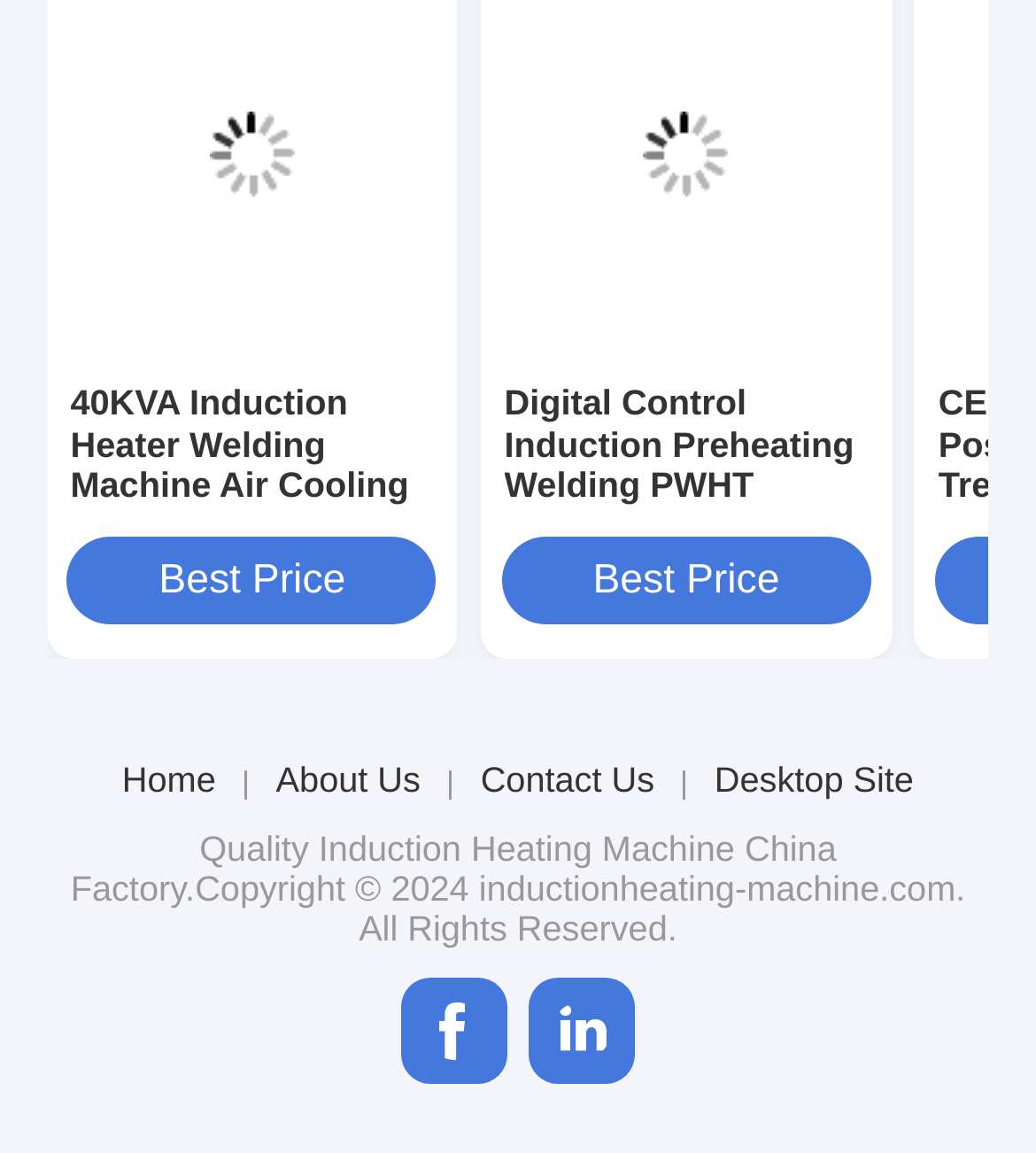Given the element description: "Home", predict the bounding box coordinates of this UI element. The coordinates must be four float numbers between 0 and 1, given as [left, top, right, bottom].

[0.118, 0.658, 0.208, 0.694]